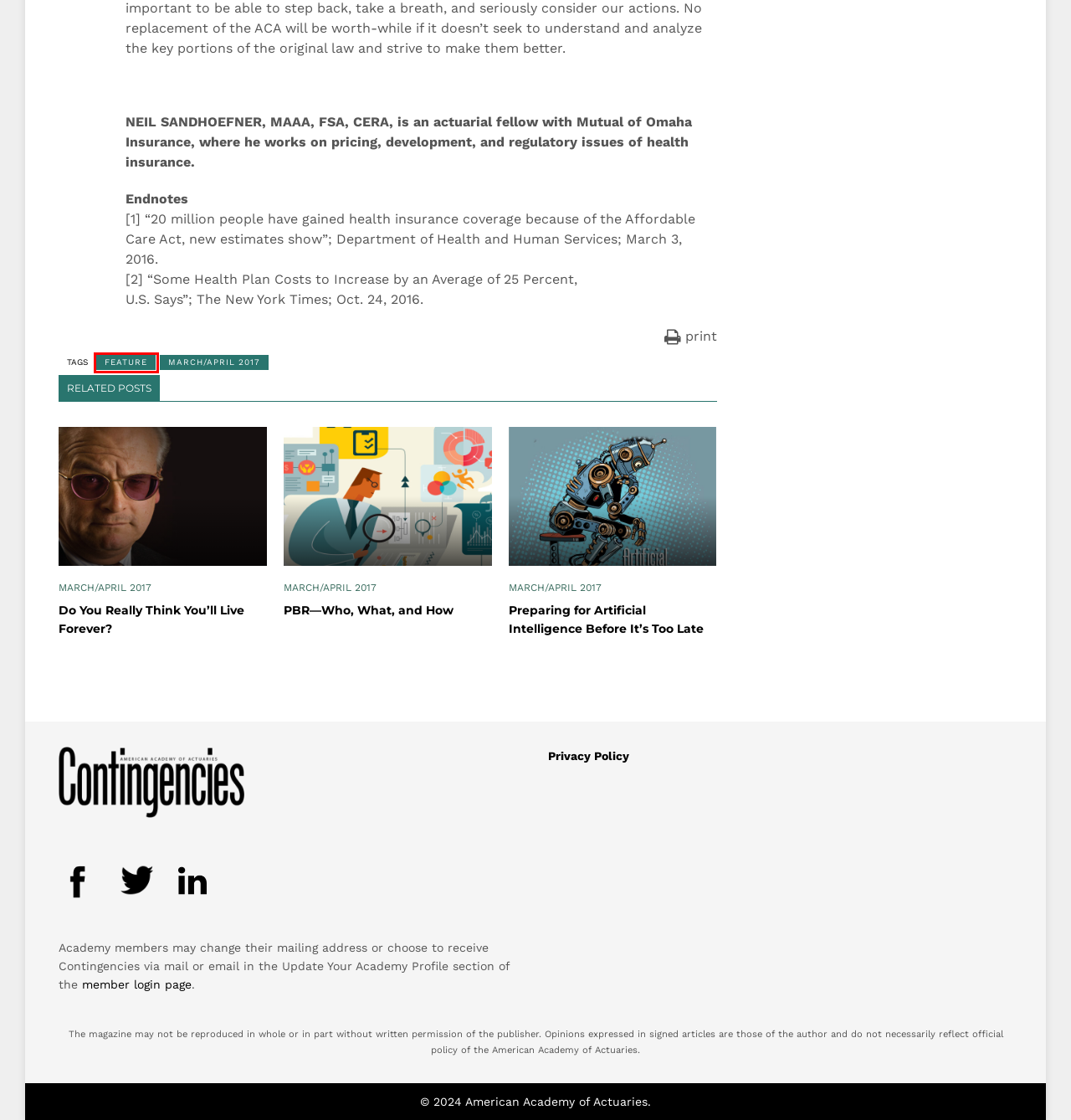Observe the provided screenshot of a webpage with a red bounding box around a specific UI element. Choose the webpage description that best fits the new webpage after you click on the highlighted element. These are your options:
A. Privacy Policy – Contingencies Magazine
B. Feature – Contingencies Magazine
C. Advertise – Contingencies Magazine
D. PBR—Who, What, and How – Contingencies Magazine
E. Preparing for Artificial Intelligence Before It’s Too Late – Contingencies Magazine
F. Do You Really Think You’ll Live Forever? – Contingencies Magazine
G. Log in | American Academy of Actuaries
H. About Contingencies – Contingencies Magazine

B